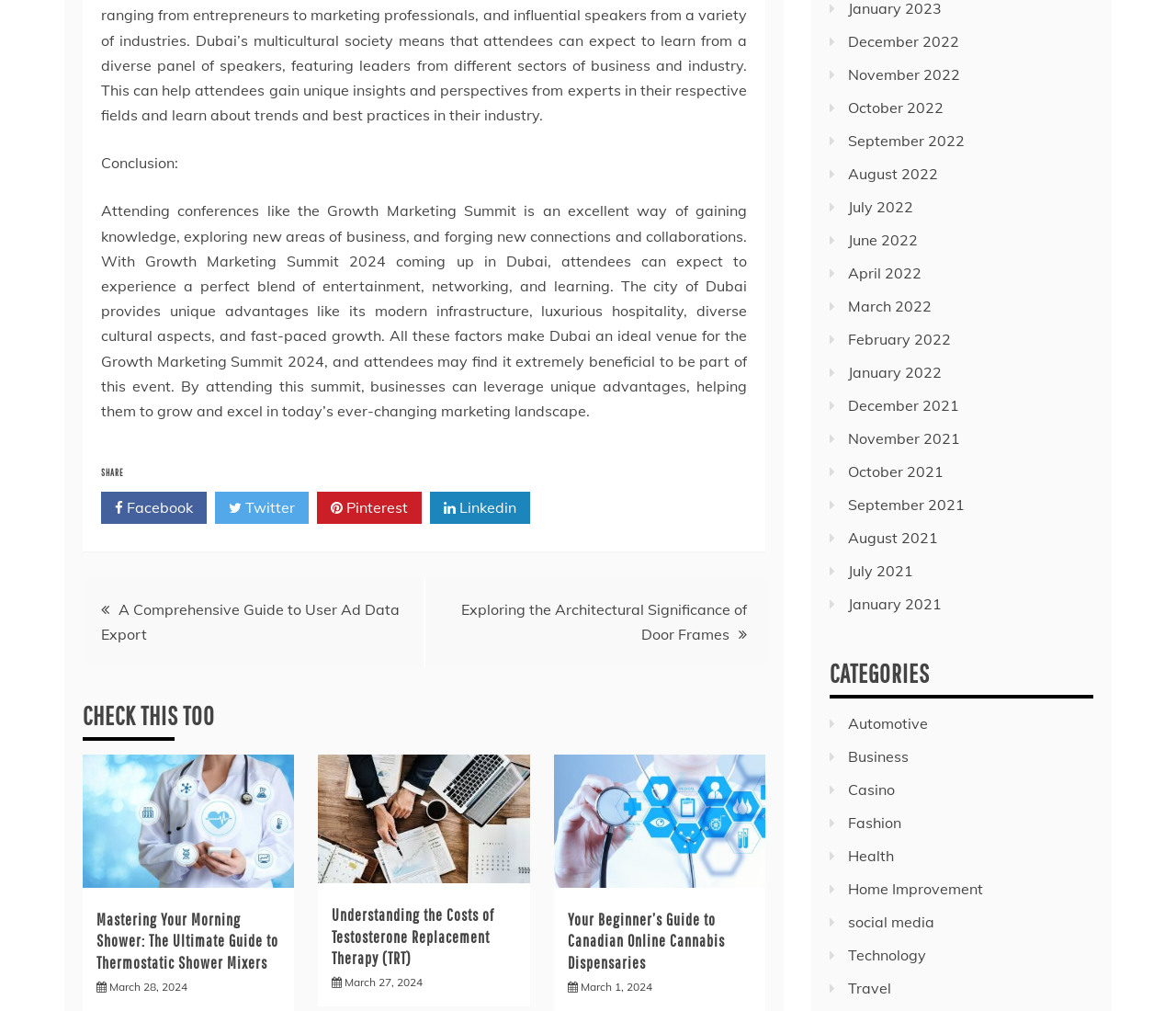Please locate the bounding box coordinates for the element that should be clicked to achieve the following instruction: "Explore the category of Health". Ensure the coordinates are given as four float numbers between 0 and 1, i.e., [left, top, right, bottom].

[0.721, 0.838, 0.76, 0.856]